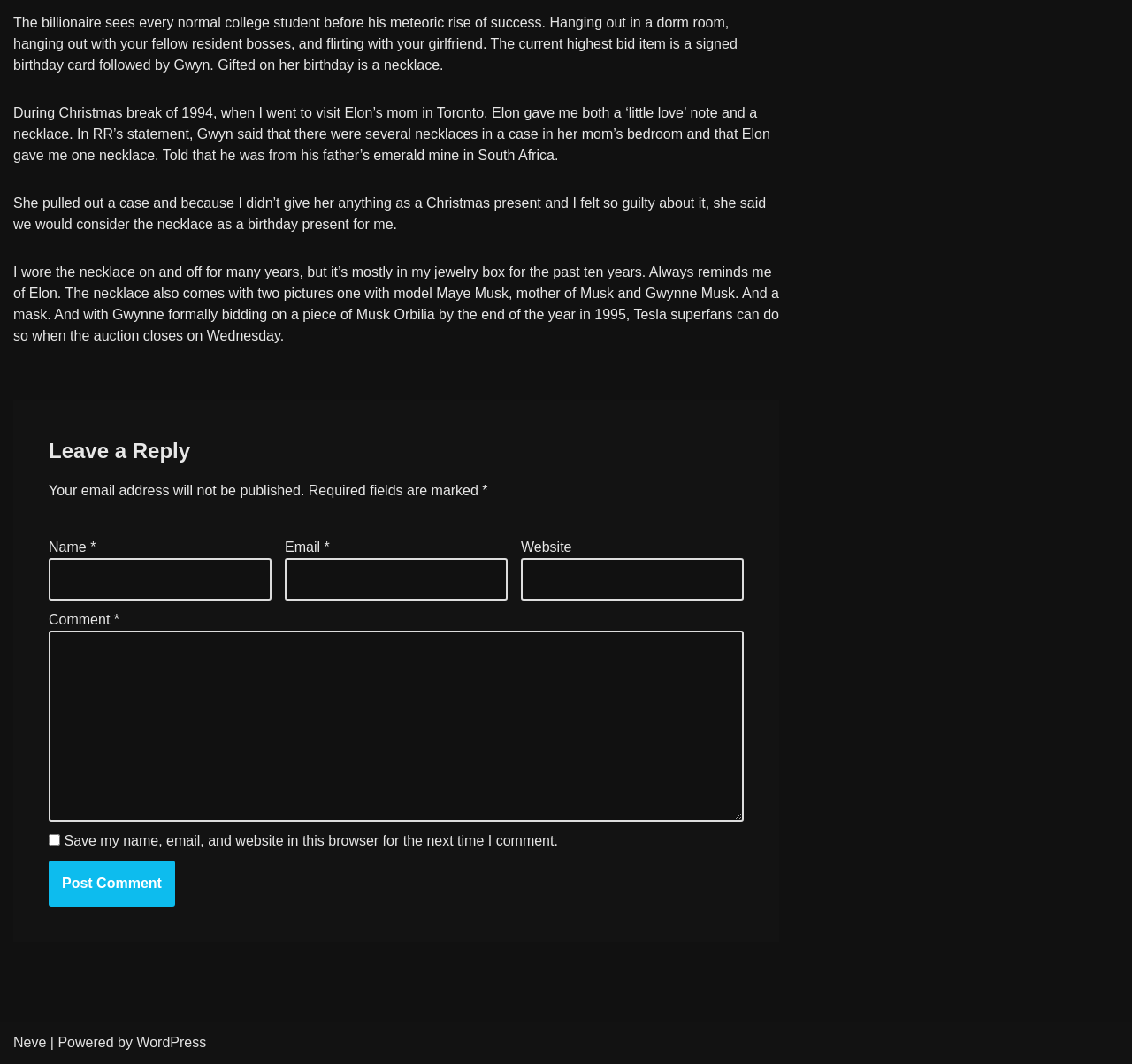Answer the following query concisely with a single word or phrase:
What is the name of the platform powering the website?

WordPress